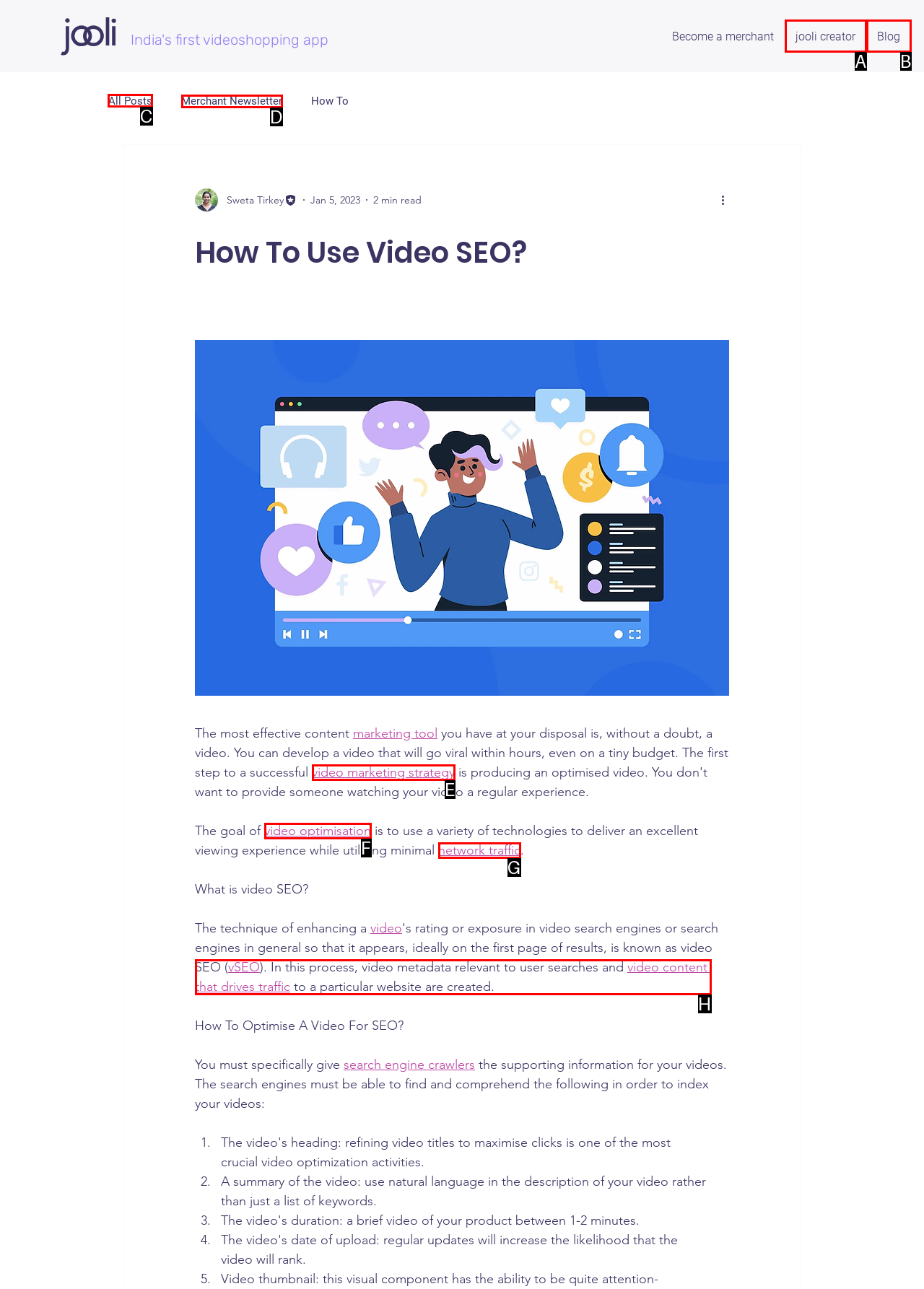Identify the correct choice to execute this task: Explore 'All Posts'
Respond with the letter corresponding to the right option from the available choices.

C